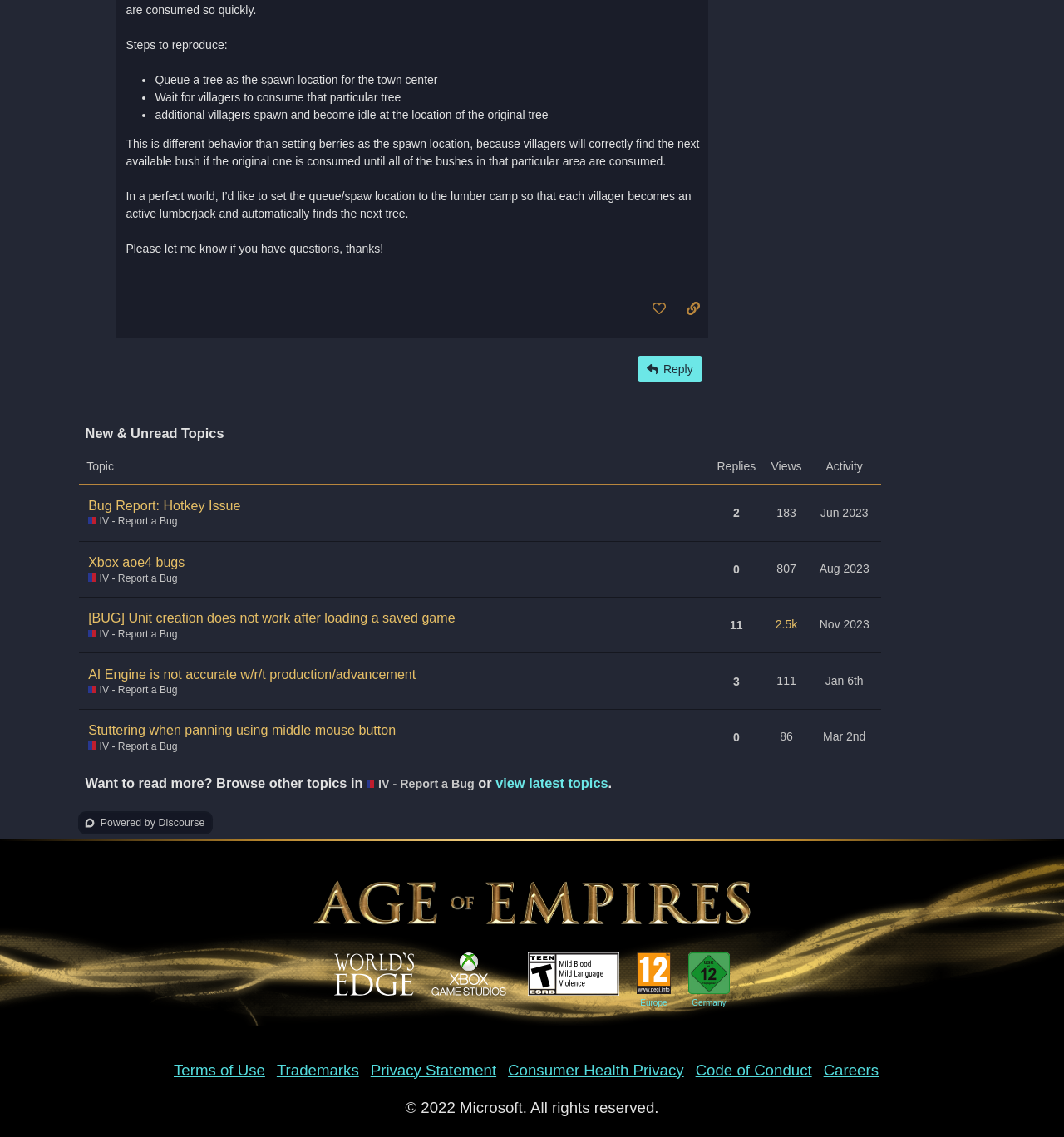Given the description of the UI element: "Careers", predict the bounding box coordinates in the form of [left, top, right, bottom], with each value being a float between 0 and 1.

[0.774, 0.933, 0.826, 0.948]